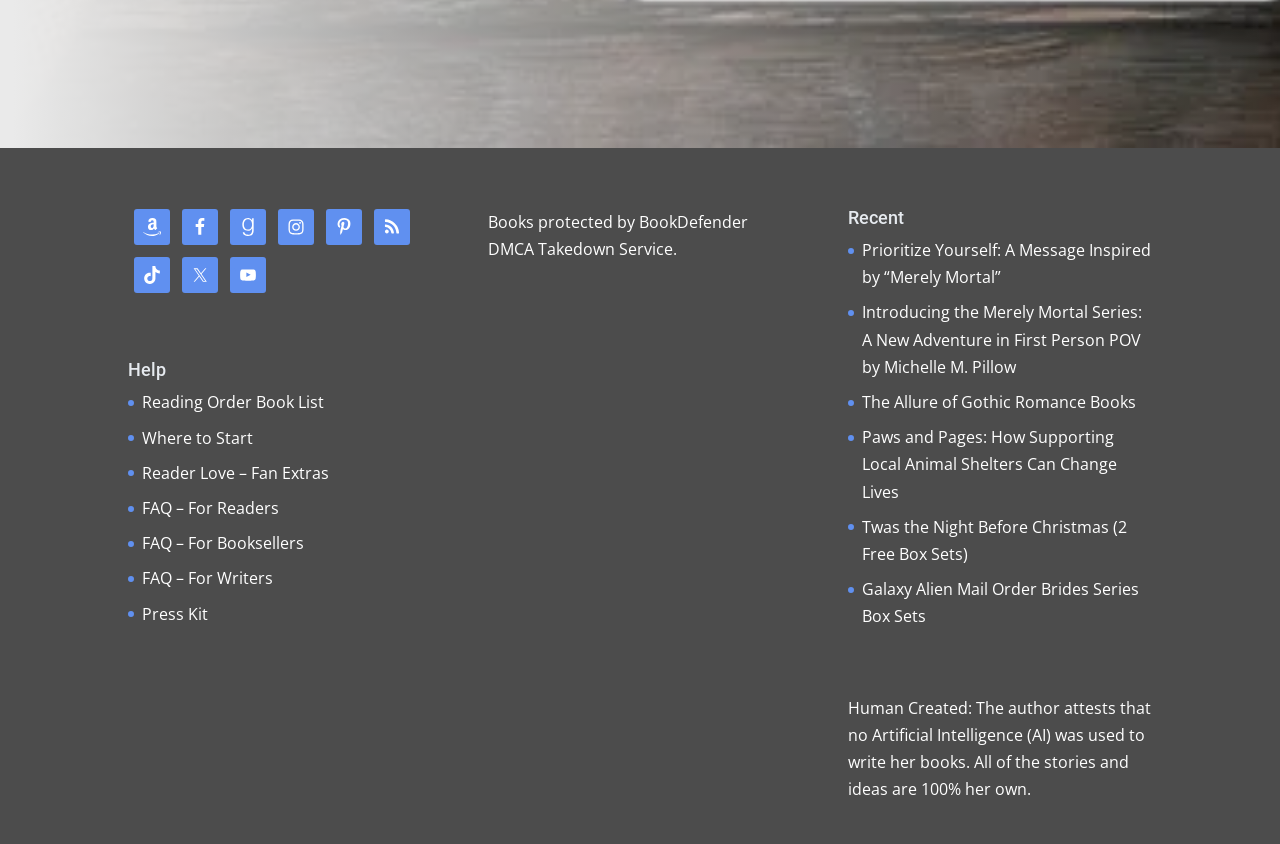Locate the bounding box coordinates of the area where you should click to accomplish the instruction: "Learn about BookDefender DMCA Takedown Service".

[0.381, 0.25, 0.584, 0.308]